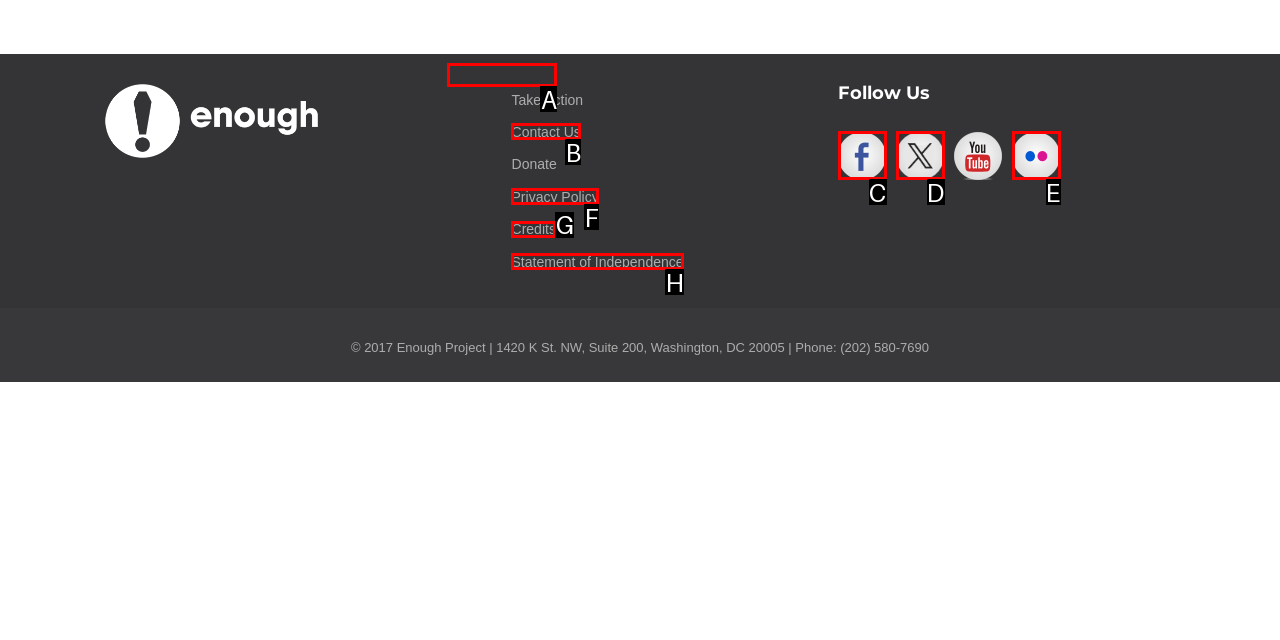Select the correct option based on the description: Statement of Independence
Answer directly with the option’s letter.

H